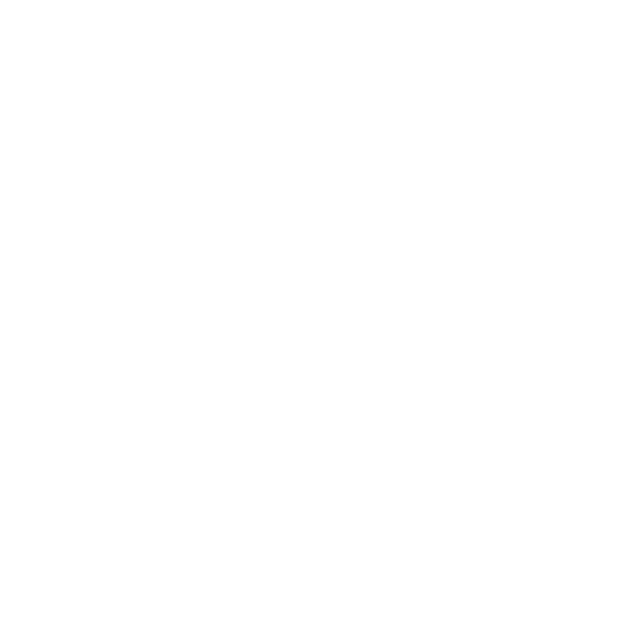Can you give a comprehensive explanation to the question given the content of the image?
What information is displayed below the image?

According to the caption, below the image, pertinent details such as her name and contact information are displayed, making it easy for viewers to connect or inquire further.